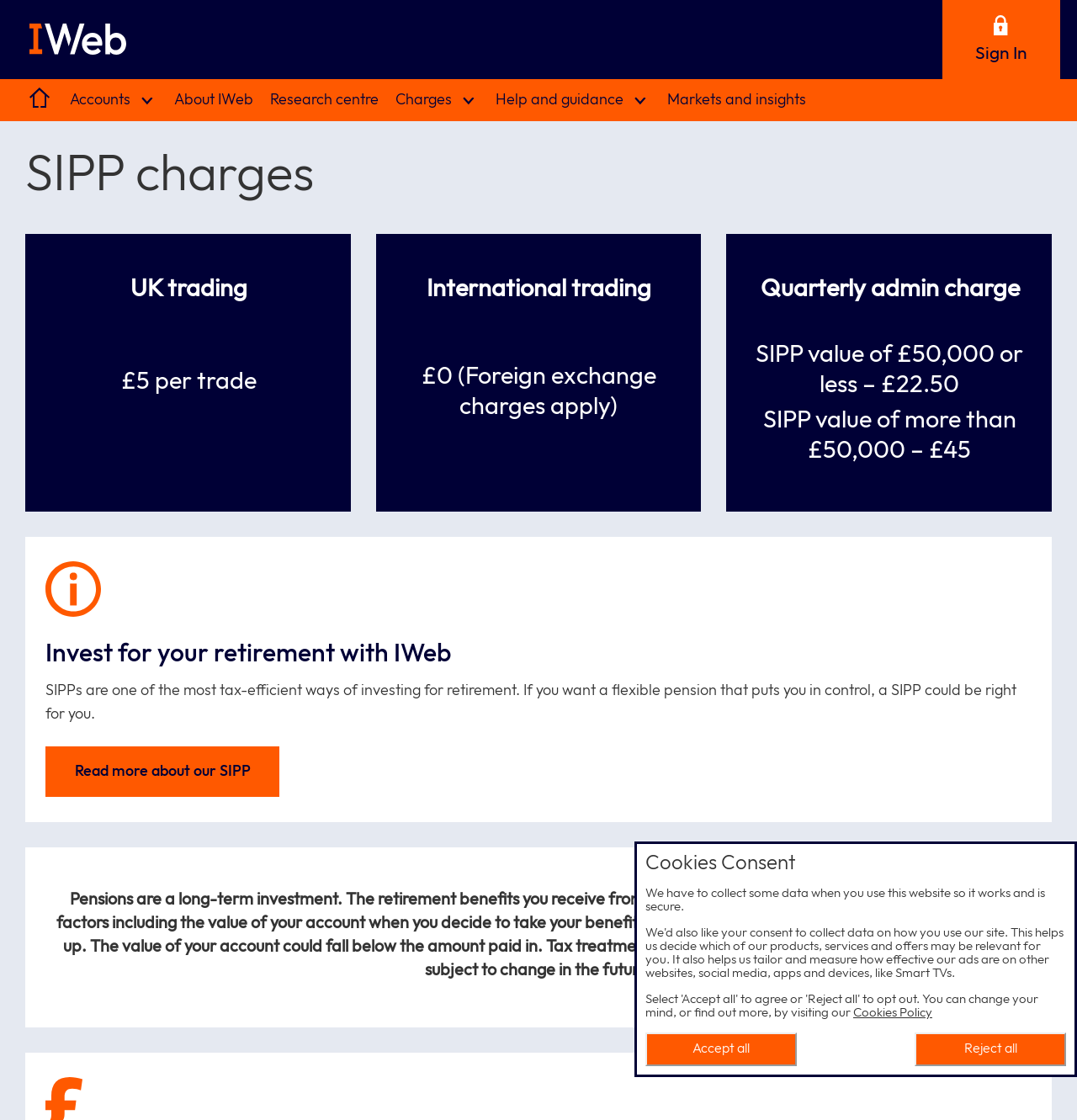Based on the element description, predict the bounding box coordinates (top-left x, top-left y, bottom-right x, bottom-right y) for the UI element in the screenshot: Read more about our SIPP

[0.042, 0.666, 0.259, 0.711]